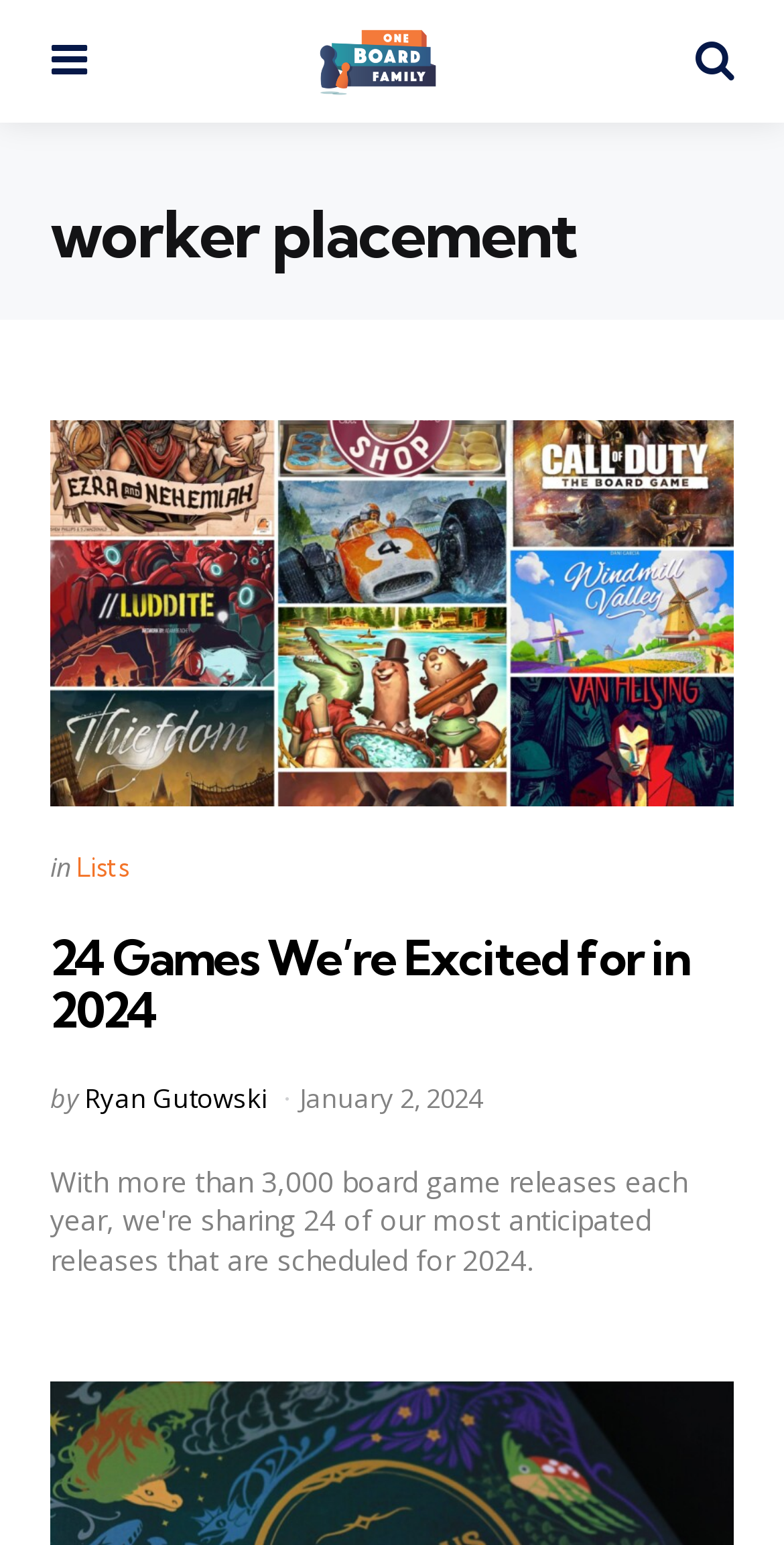When was the article posted?
Make sure to answer the question with a detailed and comprehensive explanation.

I found the posting date of the article by looking at the time element located below the author's name. It says 'January 2, 2024', so the article was posted on that date.